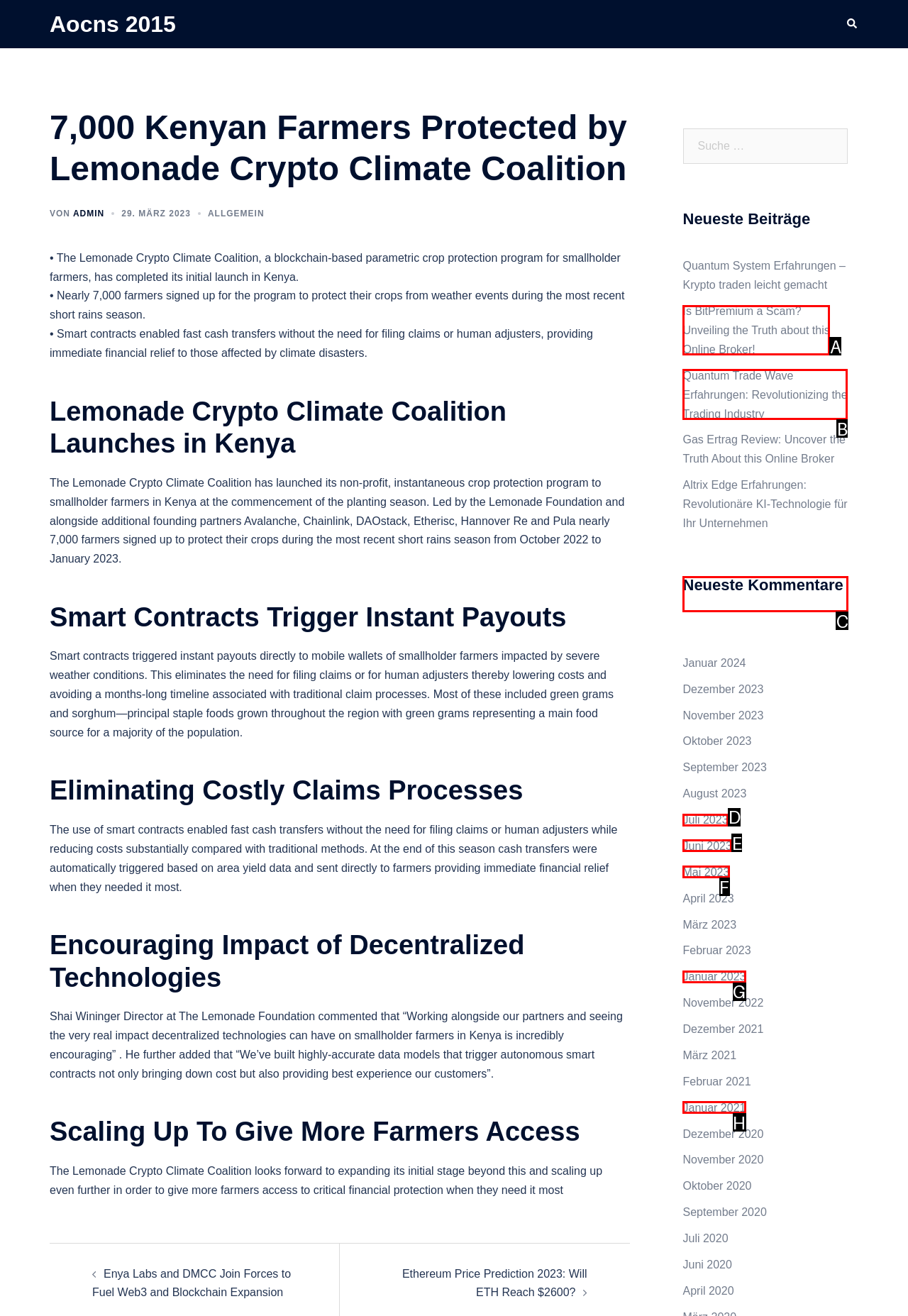Determine the letter of the UI element I should click on to complete the task: download the article in PDF from the provided choices in the screenshot.

None